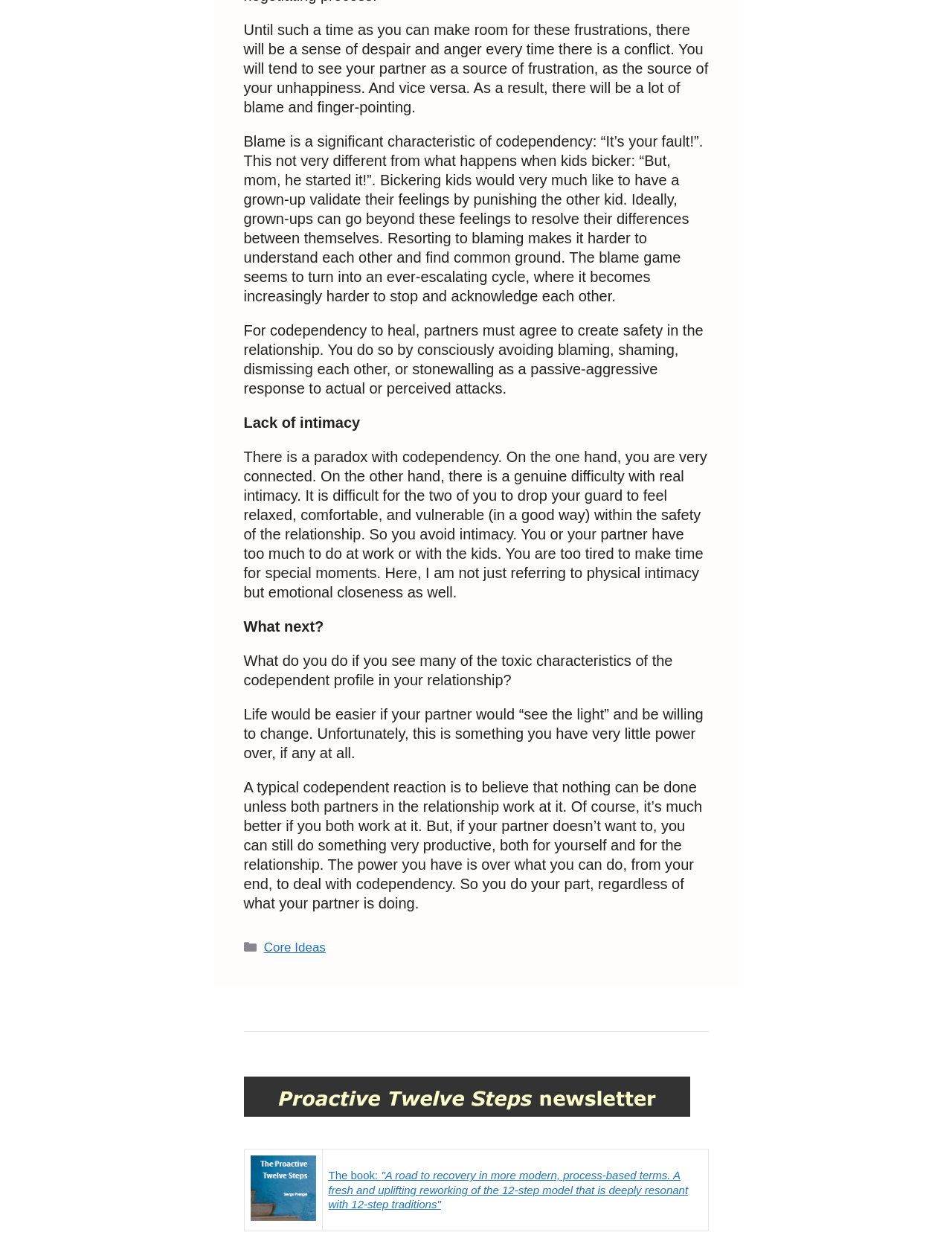Using the description "Privacy Policy", locate and provide the bounding box of the UI element.

None